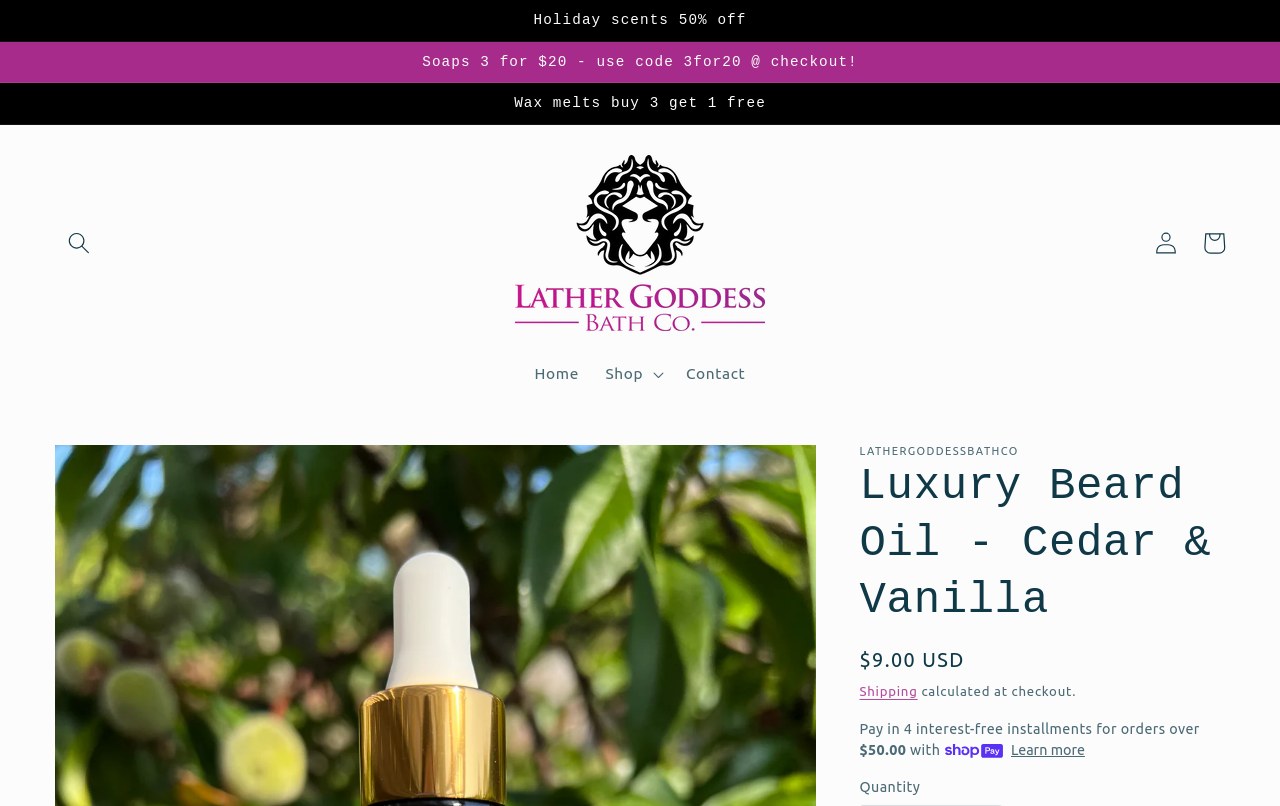Given the webpage screenshot, identify the bounding box of the UI element that matches this description: "Skip to product information".

[0.042, 0.551, 0.155, 0.627]